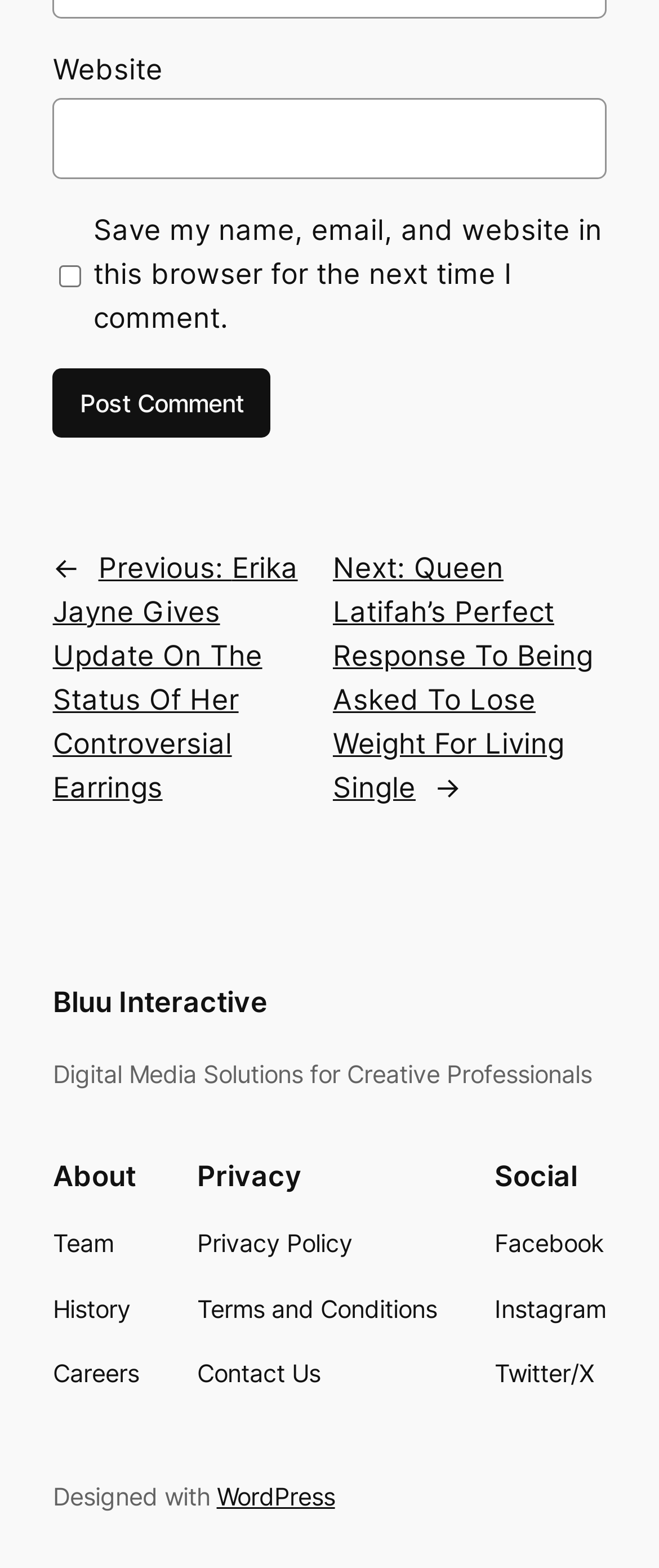What type of professionals are the digital media solutions for?
Give a one-word or short phrase answer based on the image.

Creative